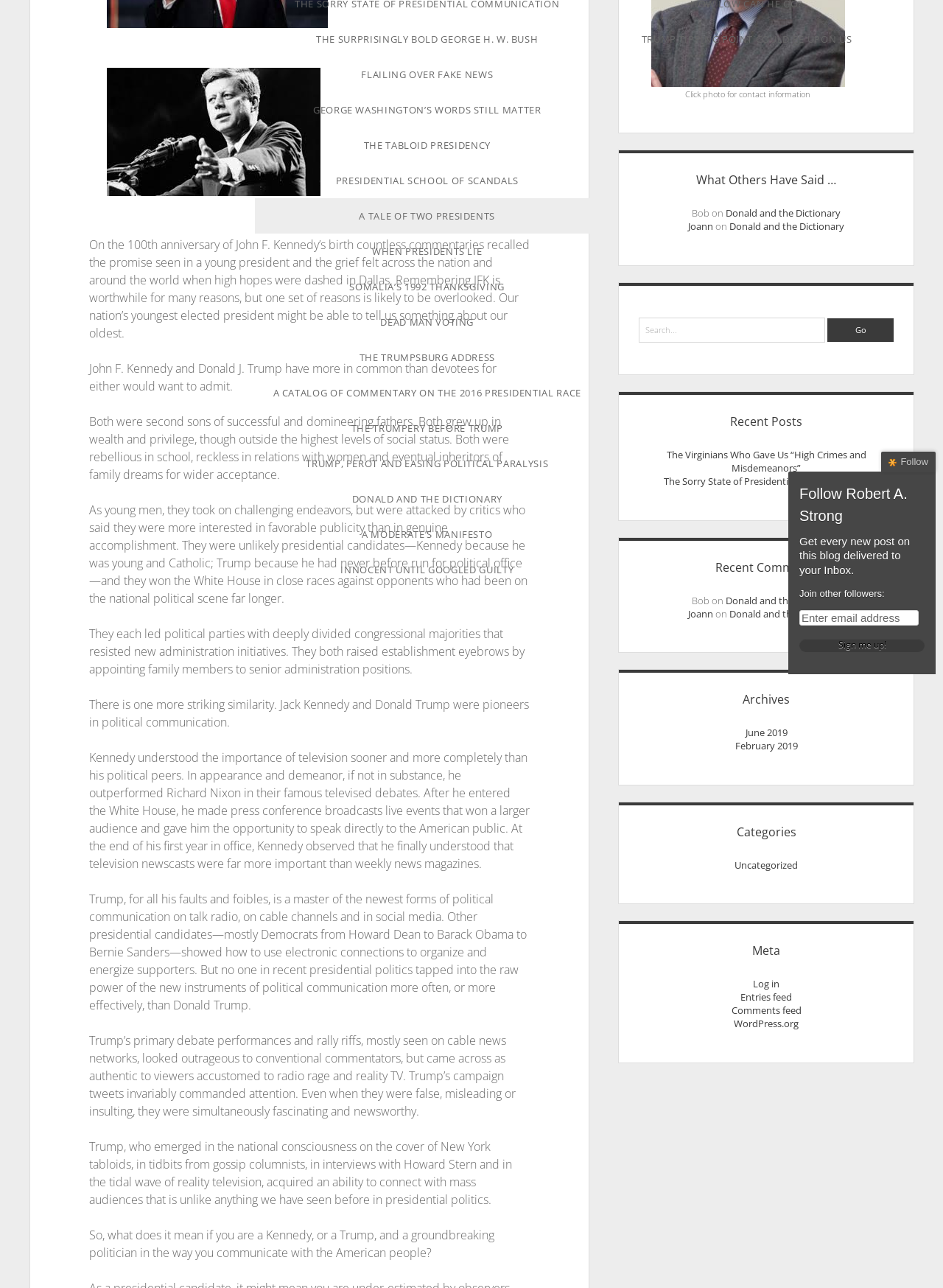Identify the bounding box of the UI element described as follows: "WordPress.org". Provide the coordinates as four float numbers in the range of 0 to 1 [left, top, right, bottom].

[0.778, 0.79, 0.847, 0.8]